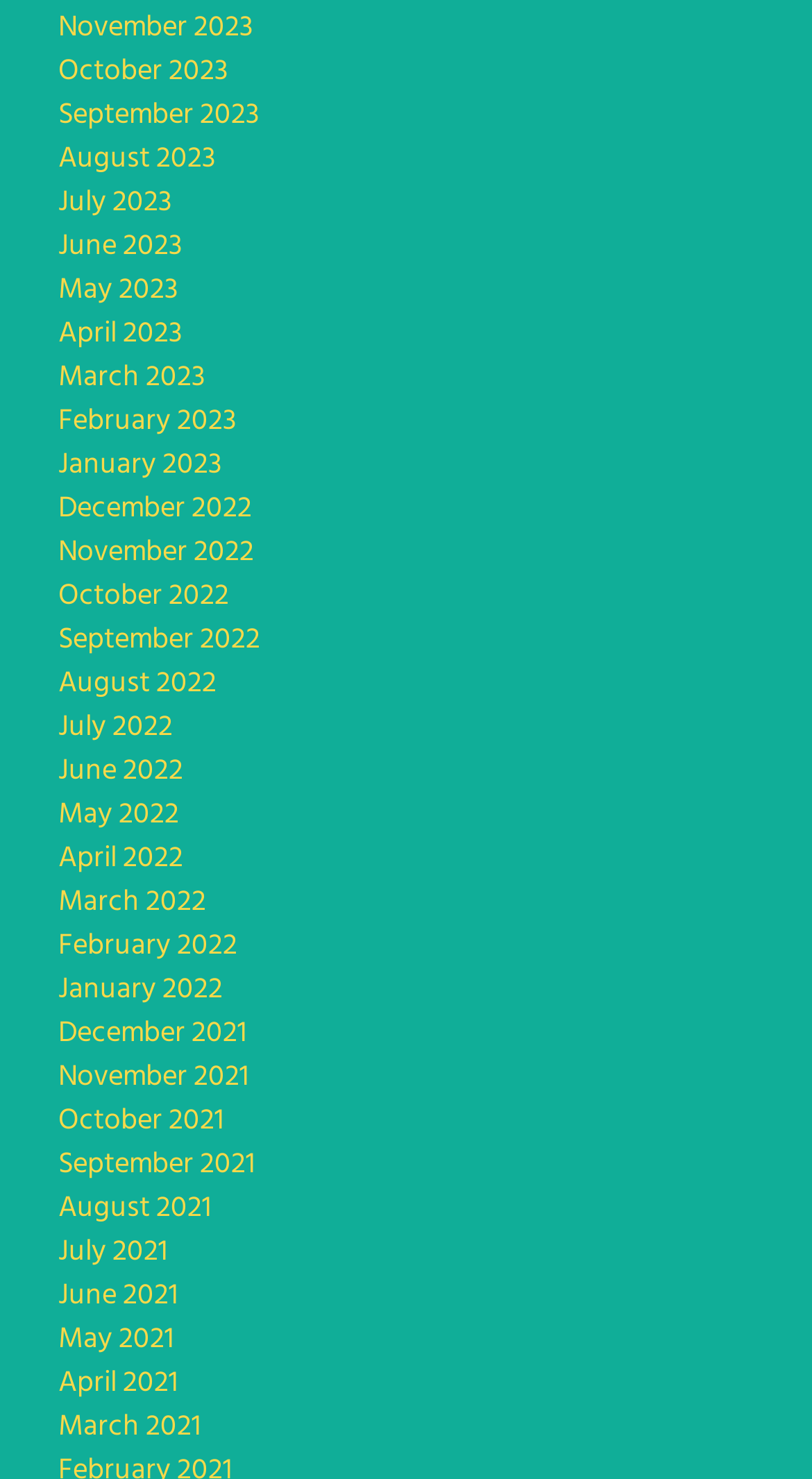Use the details in the image to answer the question thoroughly: 
What is the earliest month listed?

By examining the list of links, I can see that the earliest month listed is March 2021, which is the last link in the list.